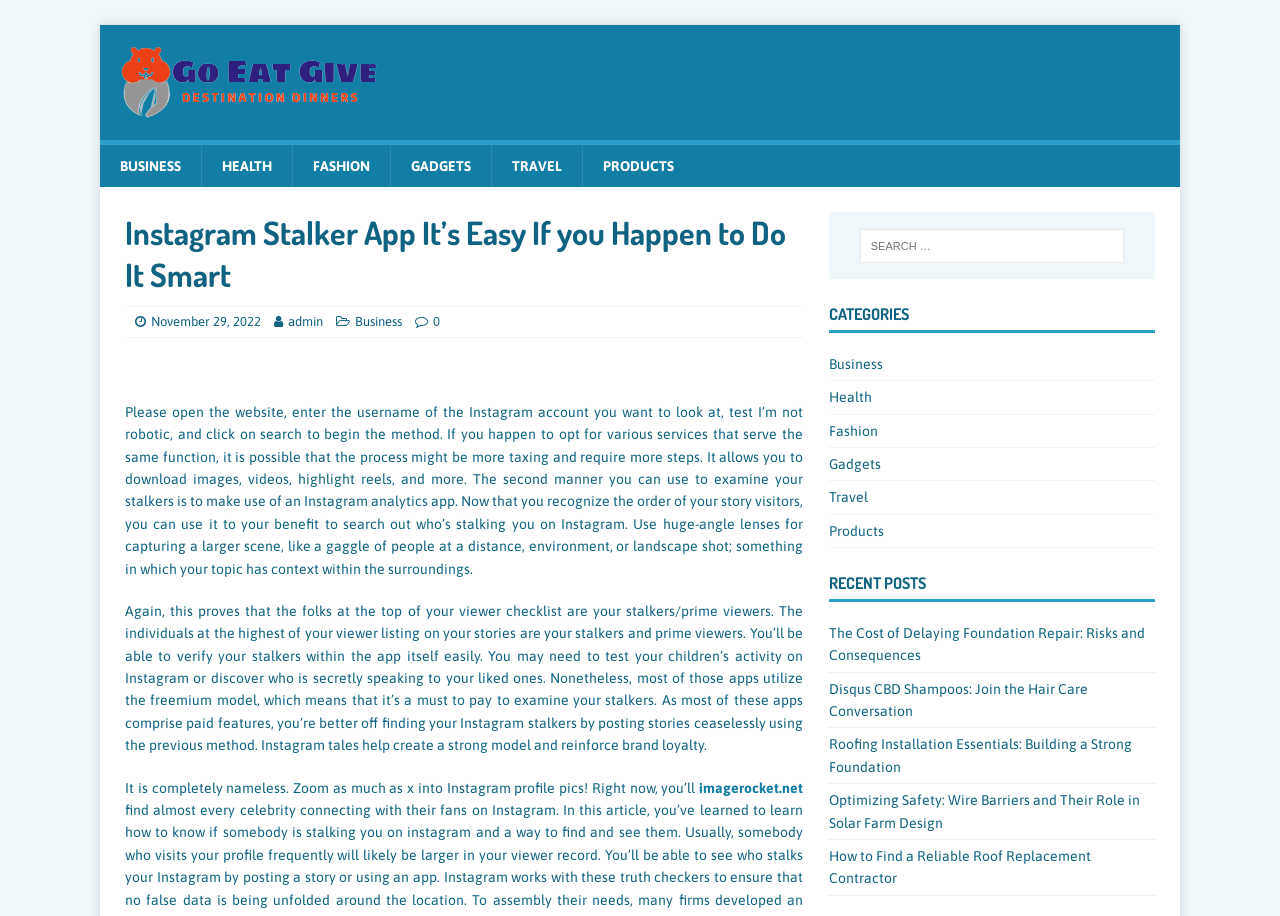Identify the bounding box coordinates of the region I need to click to complete this instruction: "View the recent post 'The Cost of Delaying Foundation Repair: Risks and Consequences'".

[0.647, 0.682, 0.894, 0.724]